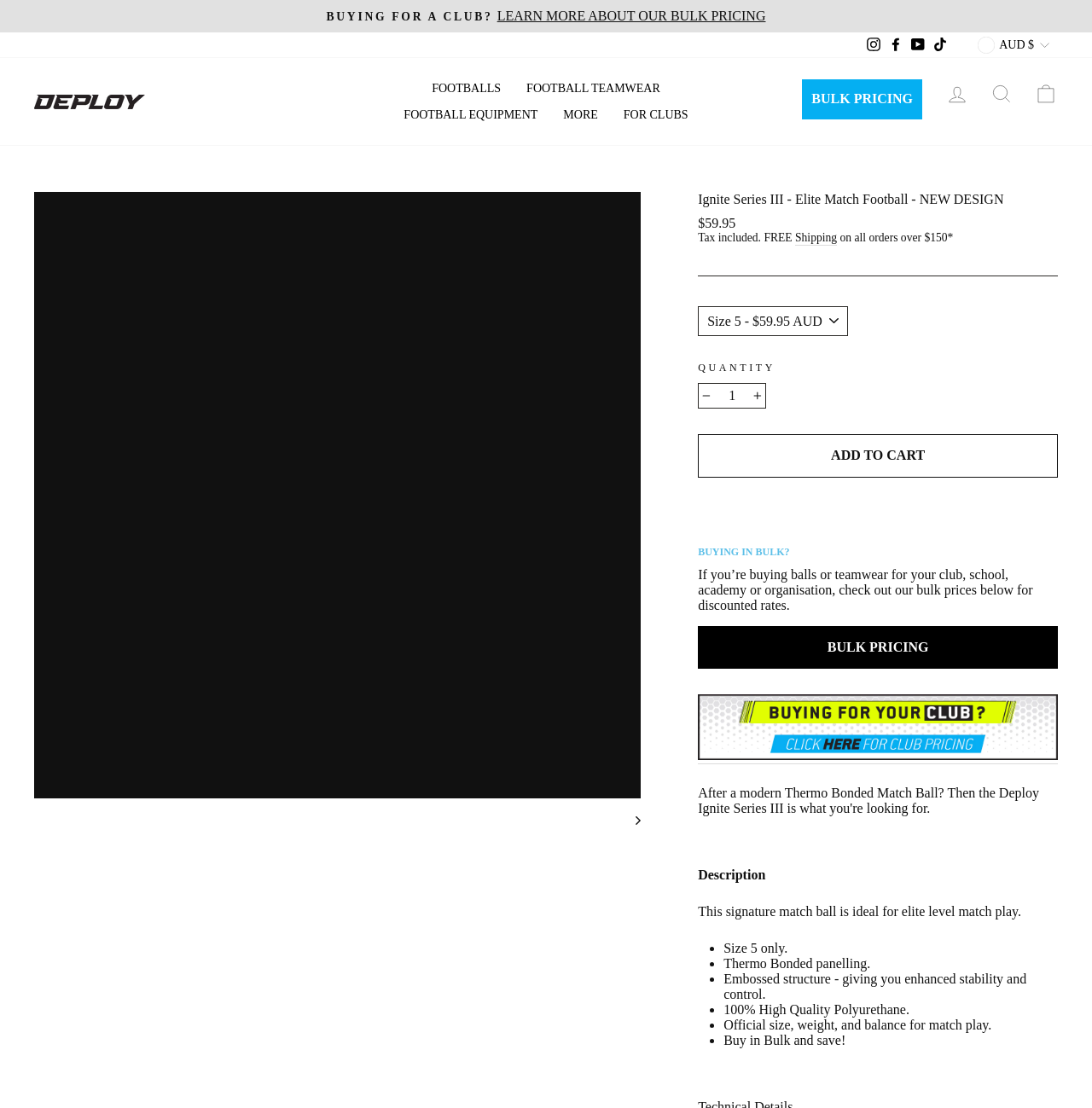Can you pinpoint the bounding box coordinates for the clickable element required for this instruction: "Search for a product"? The coordinates should be four float numbers between 0 and 1, i.e., [left, top, right, bottom].

[0.897, 0.068, 0.938, 0.115]